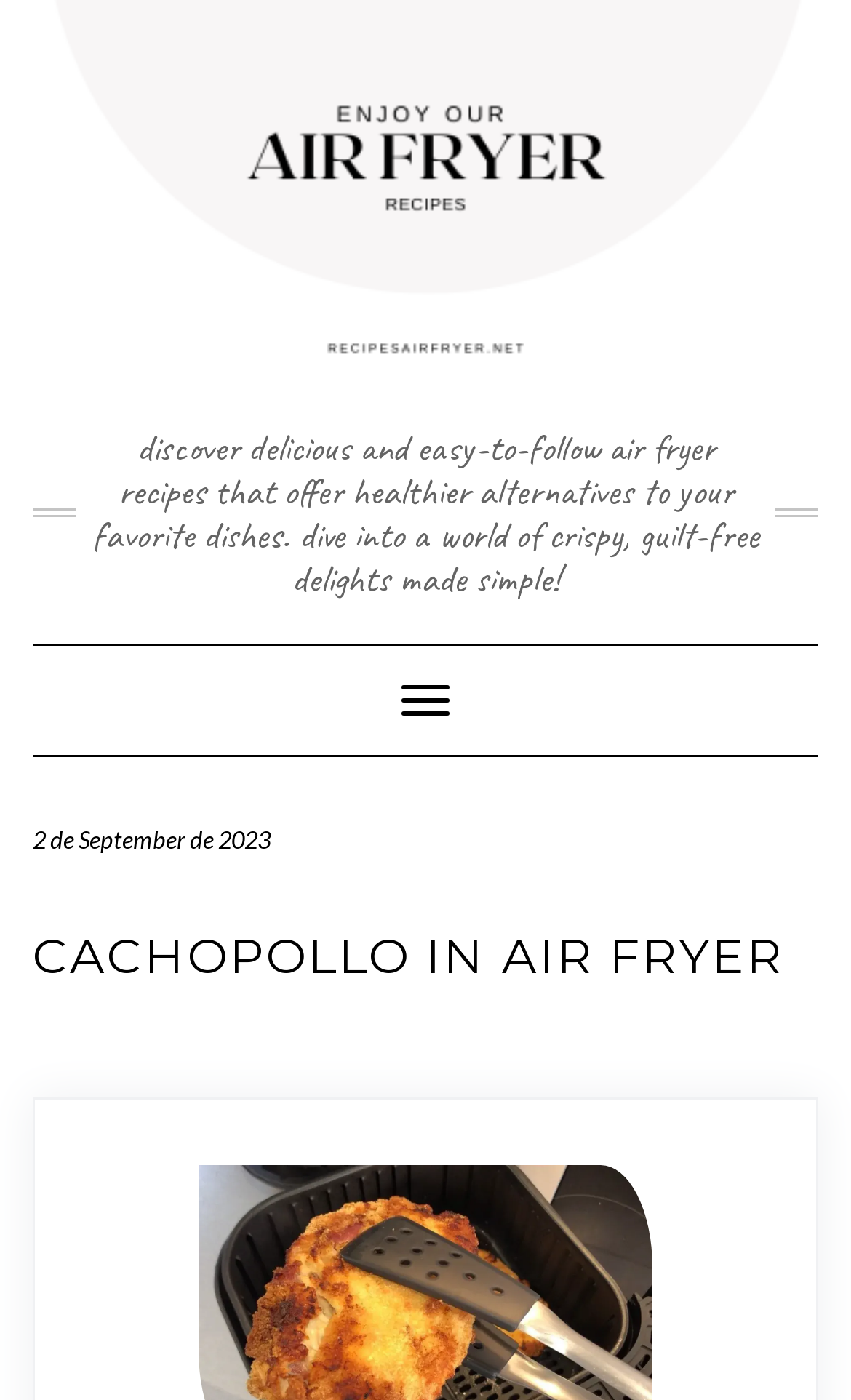What type of content is presented on this webpage?
Refer to the image and give a detailed answer to the question.

The type of content presented on this webpage is recipes, specifically air fryer recipes, as indicated by the heading 'CACHOPOLLO IN AIR FRYER' and the static text 'discover delicious and easy-to-follow air fryer recipes'.